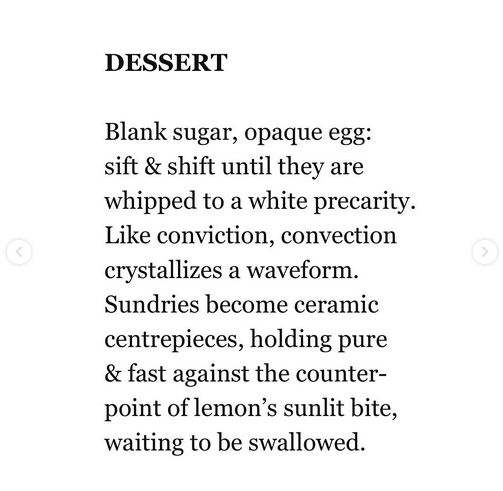Offer a detailed account of the various components present in the image.

This image features a poem titled "Dessert," showcasing a refined artistic expression through its carefully structured lines. The poem explores themes of transformation and contrast, beginning with the imagery of "blank sugar" and "opaque egg," evoking a sense of delicate preparation. Each line builds upon the metaphor of cooking as a reflection of conviction and change, with phrases like "sift & shift" and "convection crystallizes a waveform" suggesting both culinary techniques and deeper emotional resonance. 

The poem's vivid descriptions, such as "ceramic centrepieces" and "the counter-point of lemon’s sunlit bite," highlight the interplay of flavors and textures, drawing the reader into a sensory experience that goes beyond mere taste. The compelling imagery invites contemplation about the nature of sweetness, fragility, and the anticipation of indulging in life's offerings. 

This particular piece is part of a selection curated by guest editor Karl Jirgens, celebrated in the issue 15.2 of HAMILTON ARTS & LETTERS, emphasizing its significance in contemporary literary discourse. The full poem can be accessed through a link provided in the surrounding text.